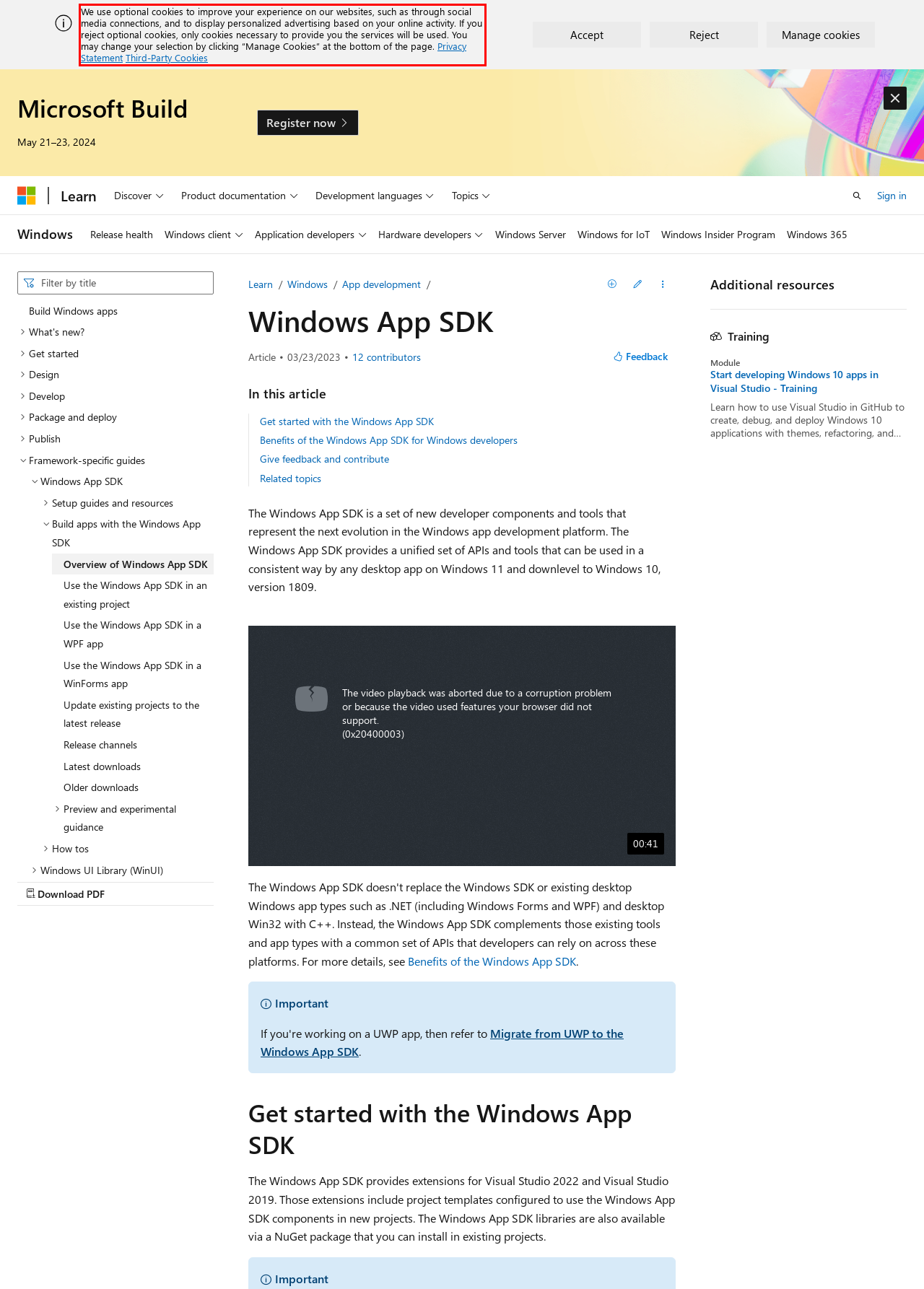Examine the webpage screenshot, find the red bounding box, and extract the text content within this marked area.

We use optional cookies to improve your experience on our websites, such as through social media connections, and to display personalized advertising based on your online activity. If you reject optional cookies, only cookies necessary to provide you the services will be used. You may change your selection by clicking “Manage Cookies” at the bottom of the page. Privacy Statement Third-Party Cookies